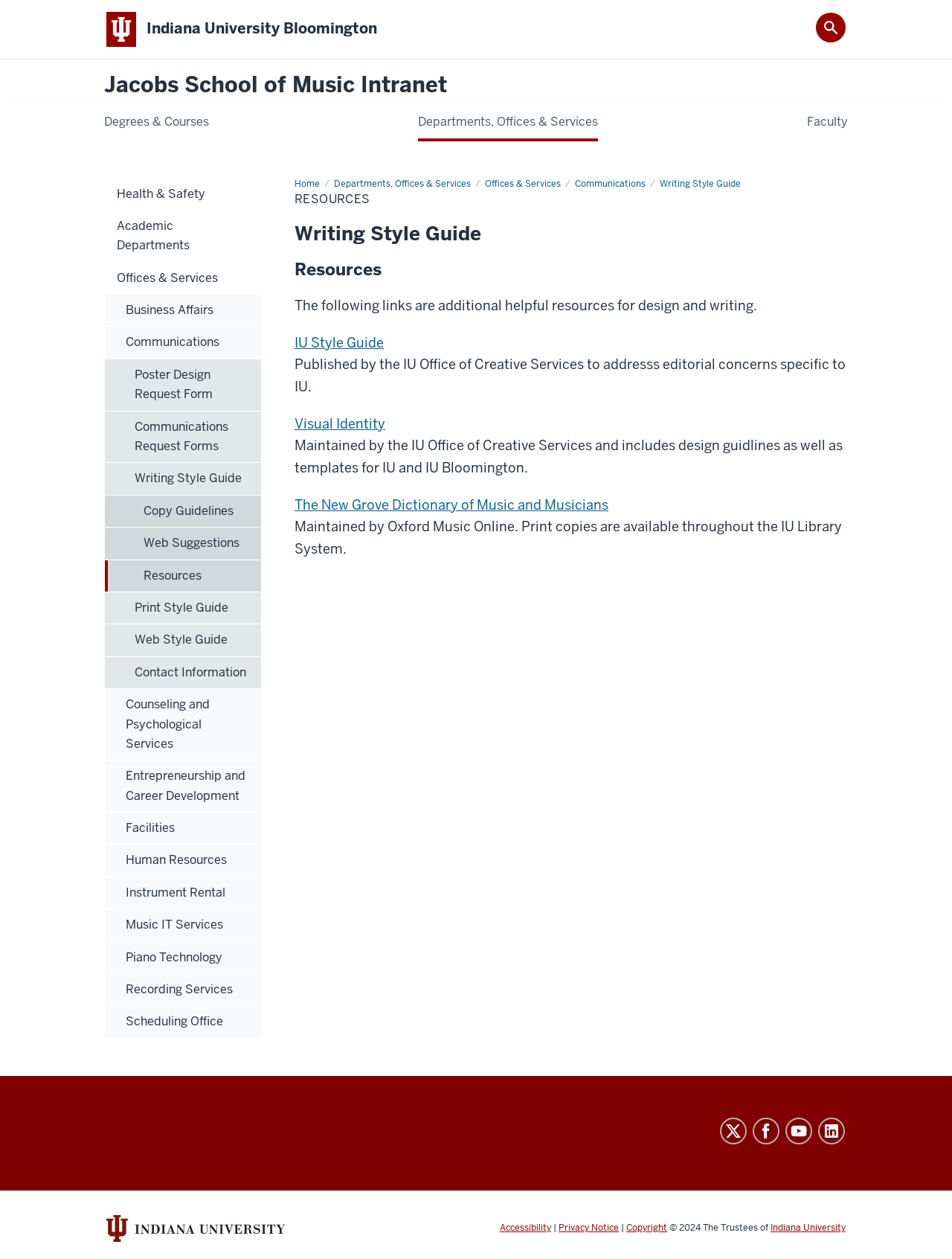Indicate the bounding box coordinates of the clickable region to achieve the following instruction: "Check the 'Jacobs School of Music Intranet social media channels'."

[0.0, 0.853, 1.0, 0.941]